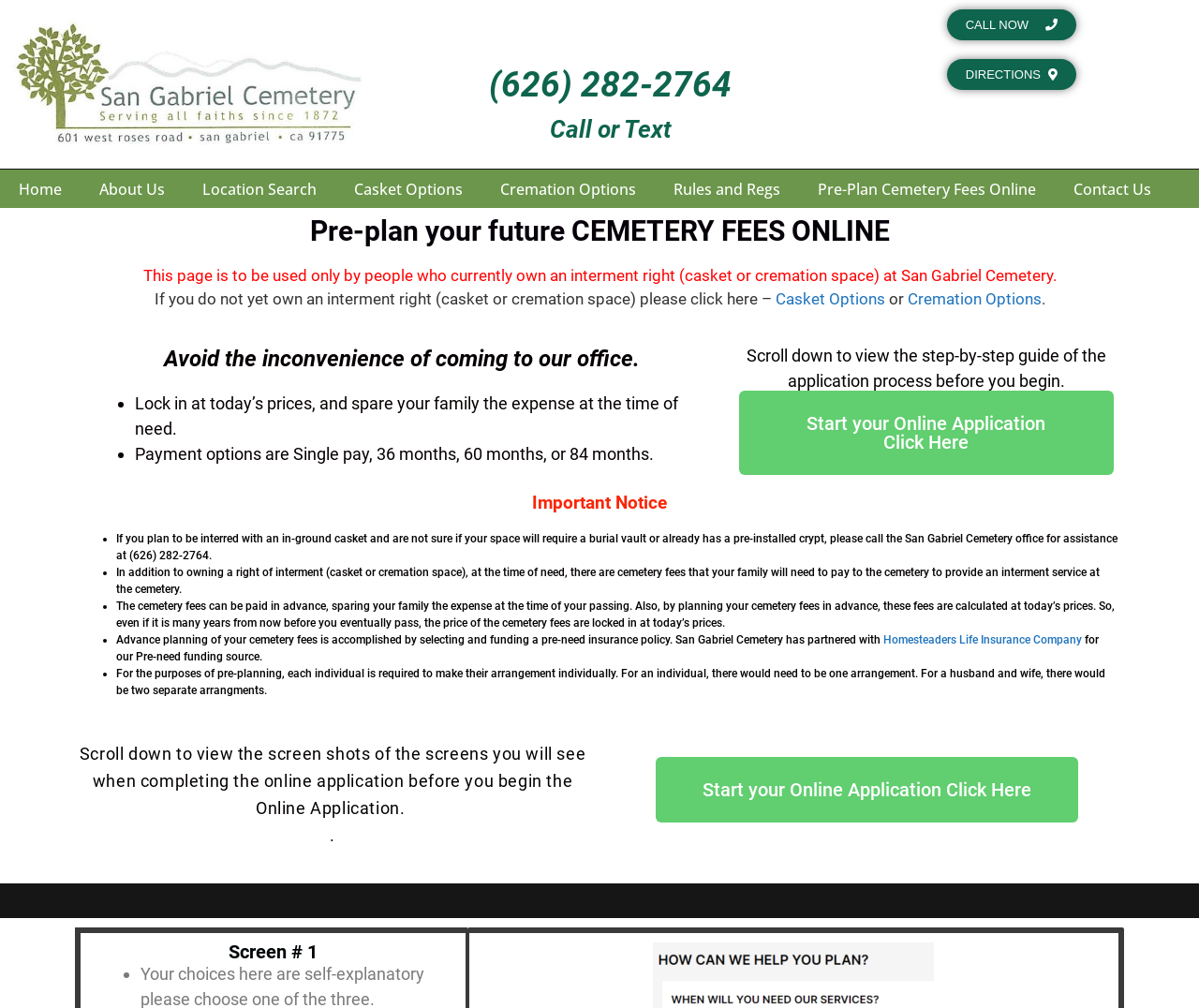Please identify the bounding box coordinates of the area that needs to be clicked to follow this instruction: "Search for something".

None